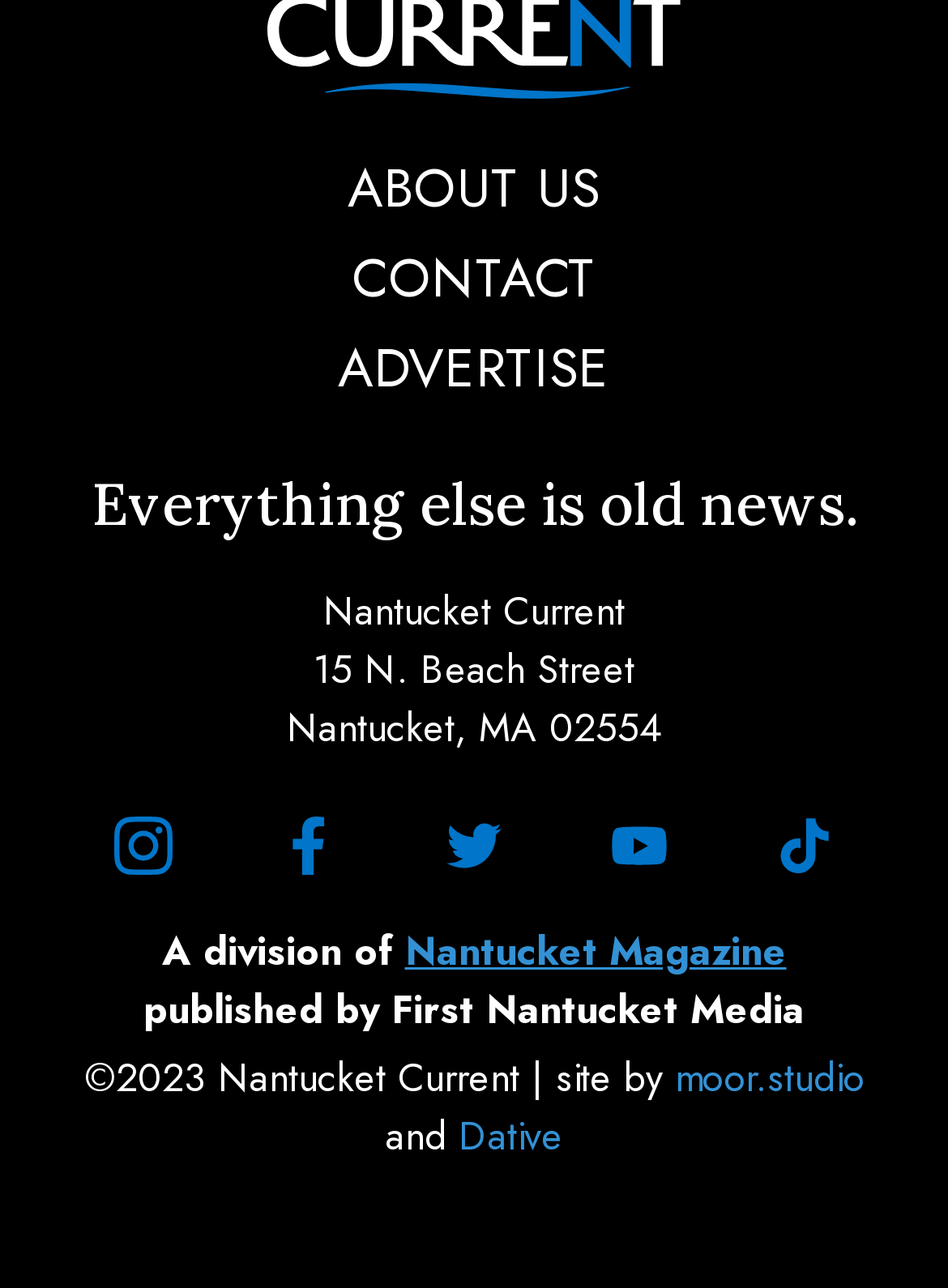Determine the bounding box coordinates for the clickable element to execute this instruction: "go to about us page". Provide the coordinates as four float numbers between 0 and 1, i.e., [left, top, right, bottom].

[0.367, 0.115, 0.633, 0.176]